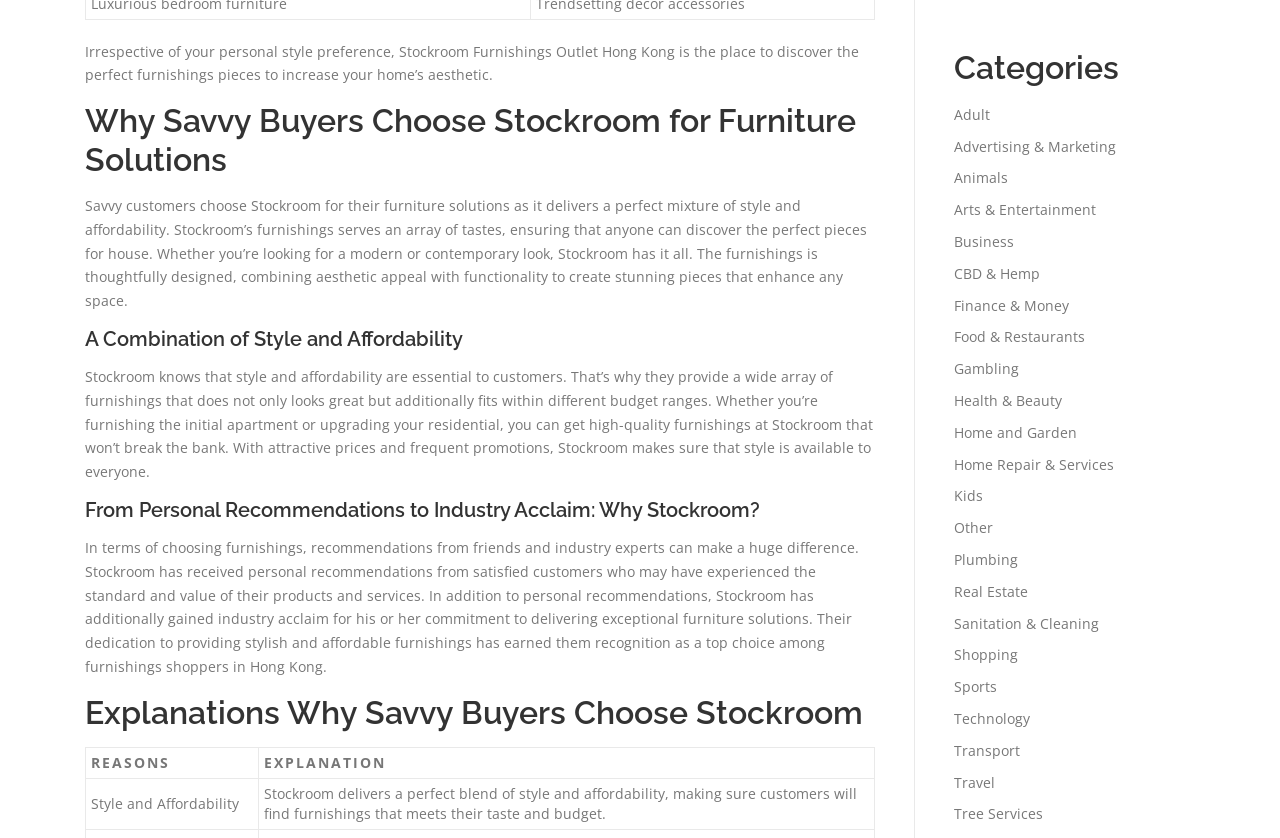Please identify the coordinates of the bounding box for the clickable region that will accomplish this instruction: "Click on 'Home and Garden' category".

[0.745, 0.505, 0.841, 0.527]